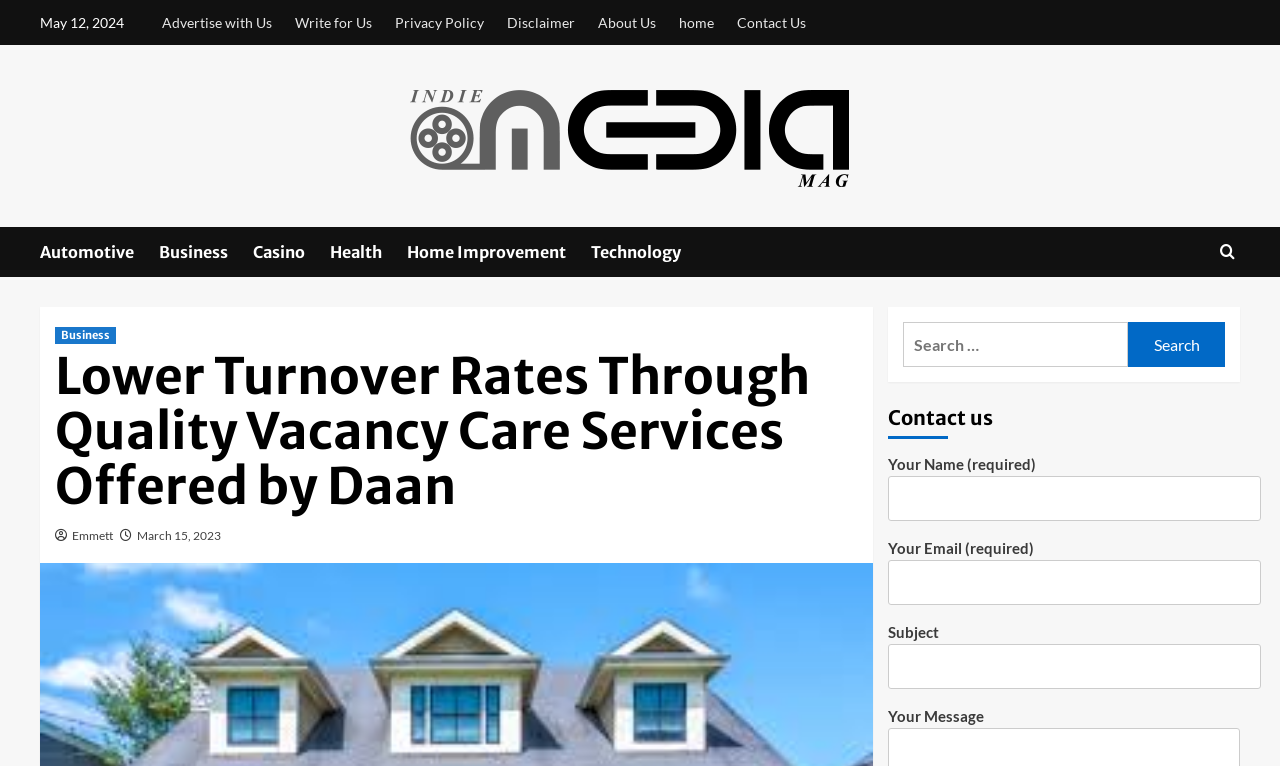What is the purpose of the search box?
Based on the image, answer the question in a detailed manner.

I found a search box with a label 'Search for:' and a button 'Search', which suggests that the purpose of the search box is to search for content on the website.